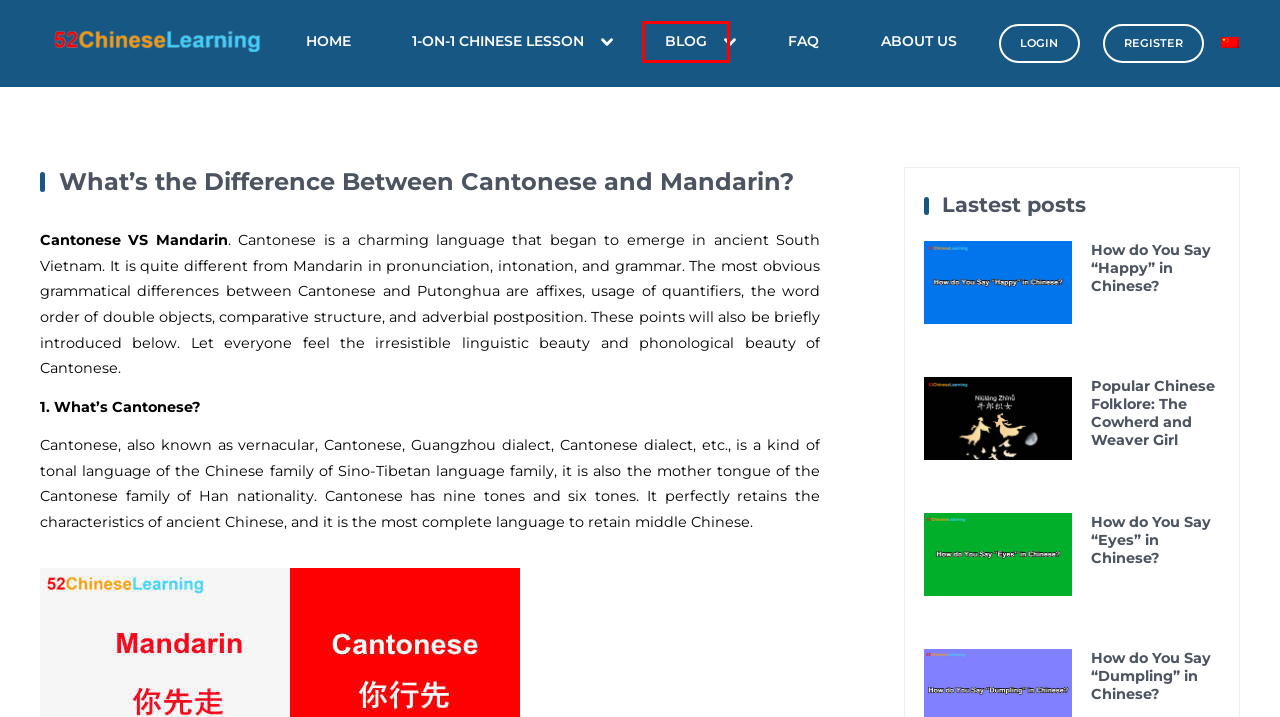You are provided with a screenshot of a webpage where a red rectangle bounding box surrounds an element. Choose the description that best matches the new webpage after clicking the element in the red bounding box. Here are the choices:
A. About Us - 52ChineseLearning
B. Shop - 52ChineseLearning
C. Chinese Lessons for Kids - 52ChineseLearning
D. Log In ‹ 52ChineseLearning — WordPress
E. FAQ - 52ChineseLearning
F. Chinese blogs we offer rich learning materials - 52ChineseLearning
G. Online Mandarin Chinese Learning -for Kids and Adults | 52chineselearning
H. Privacy Policy - 52ChineseLearning

F